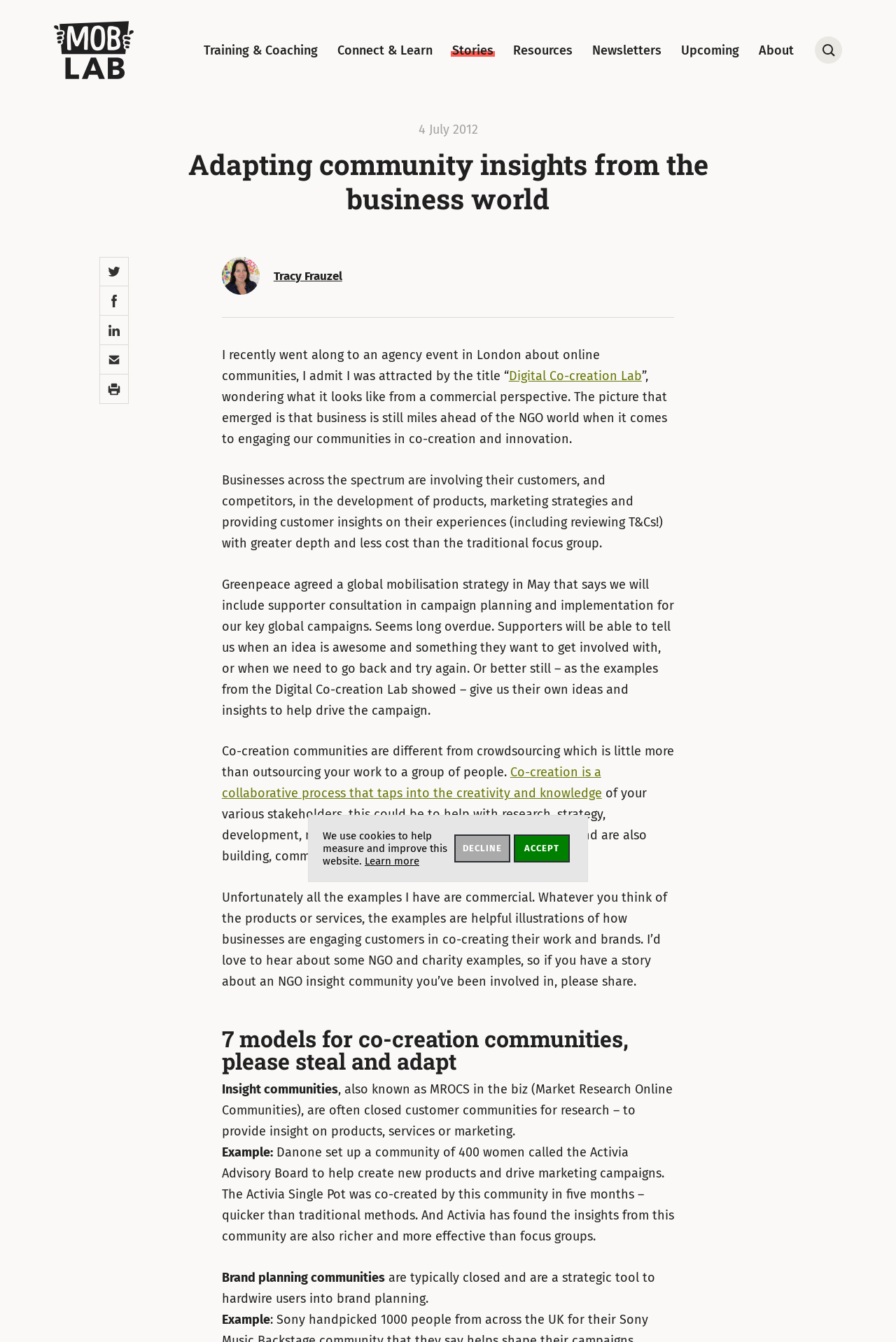Could you provide the bounding box coordinates for the portion of the screen to click to complete this instruction: "Open Search"?

[0.91, 0.027, 0.94, 0.047]